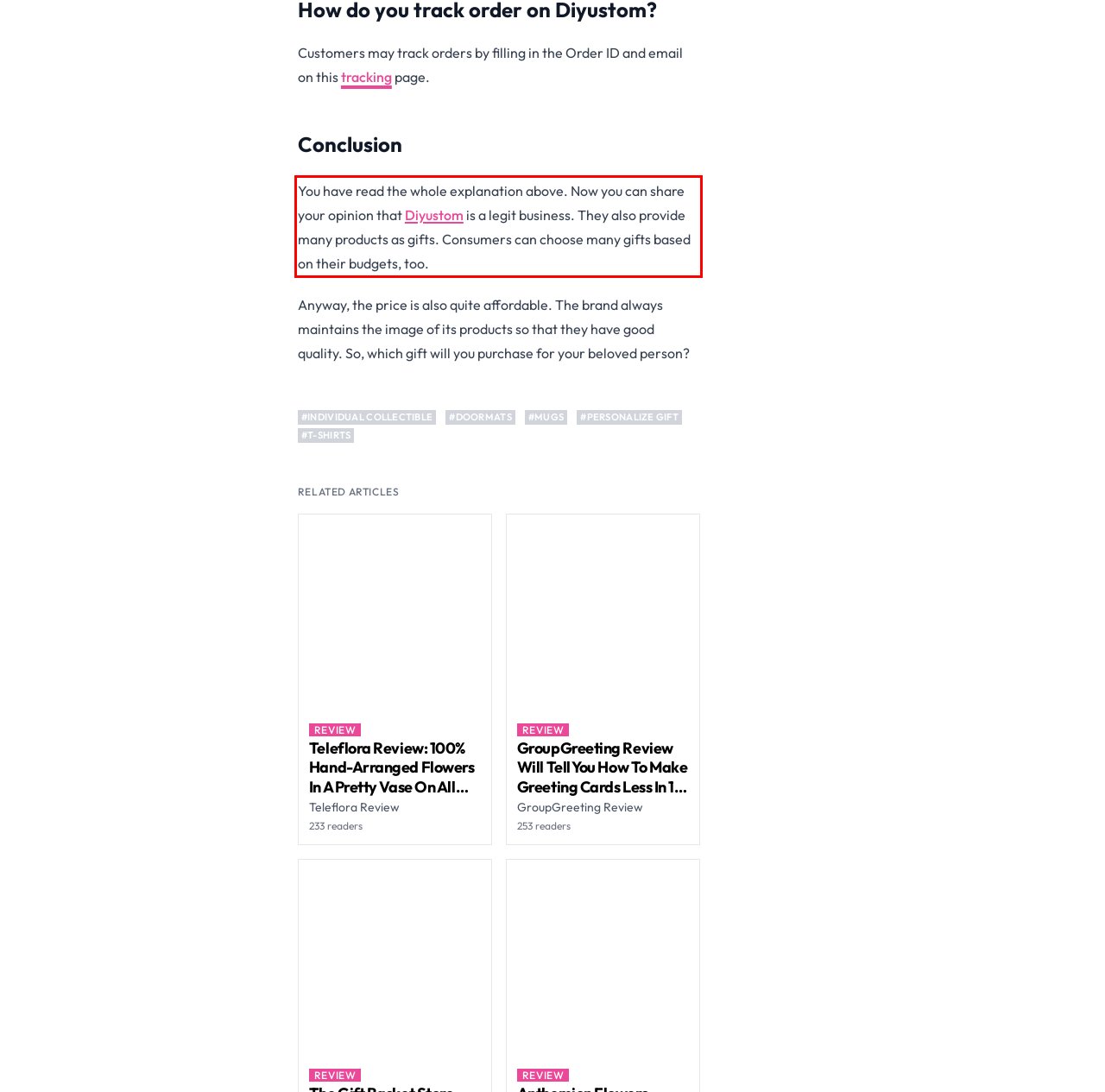Analyze the red bounding box in the provided webpage screenshot and generate the text content contained within.

You have read the whole explanation above. Now you can share your opinion that Diyustom is a legit business. They also provide many products as gifts. Consumers can choose many gifts based on their budgets, too.